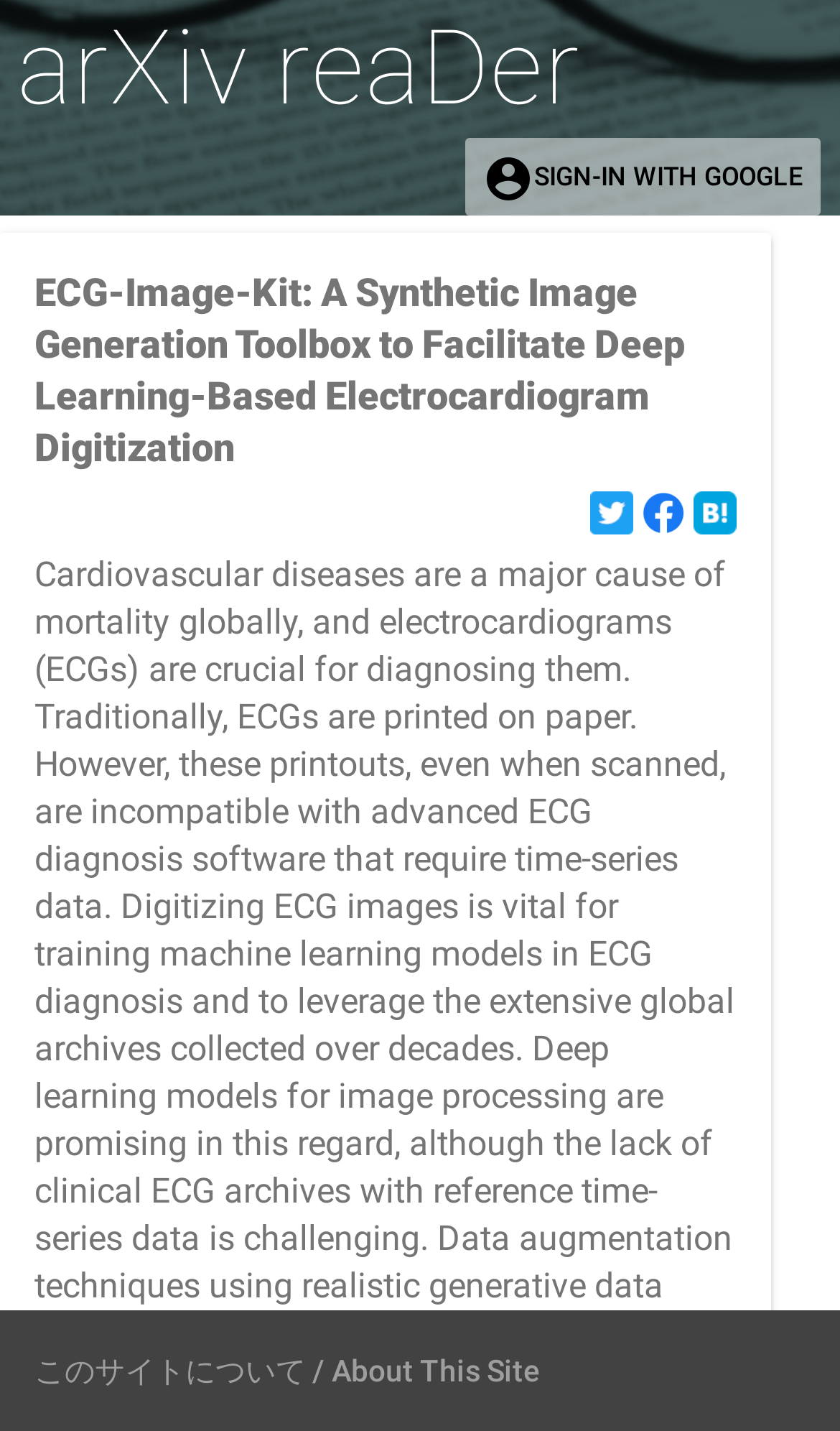Please find the bounding box for the UI component described as follows: "このサイトについて / About This Site".

[0.041, 0.946, 0.644, 0.97]